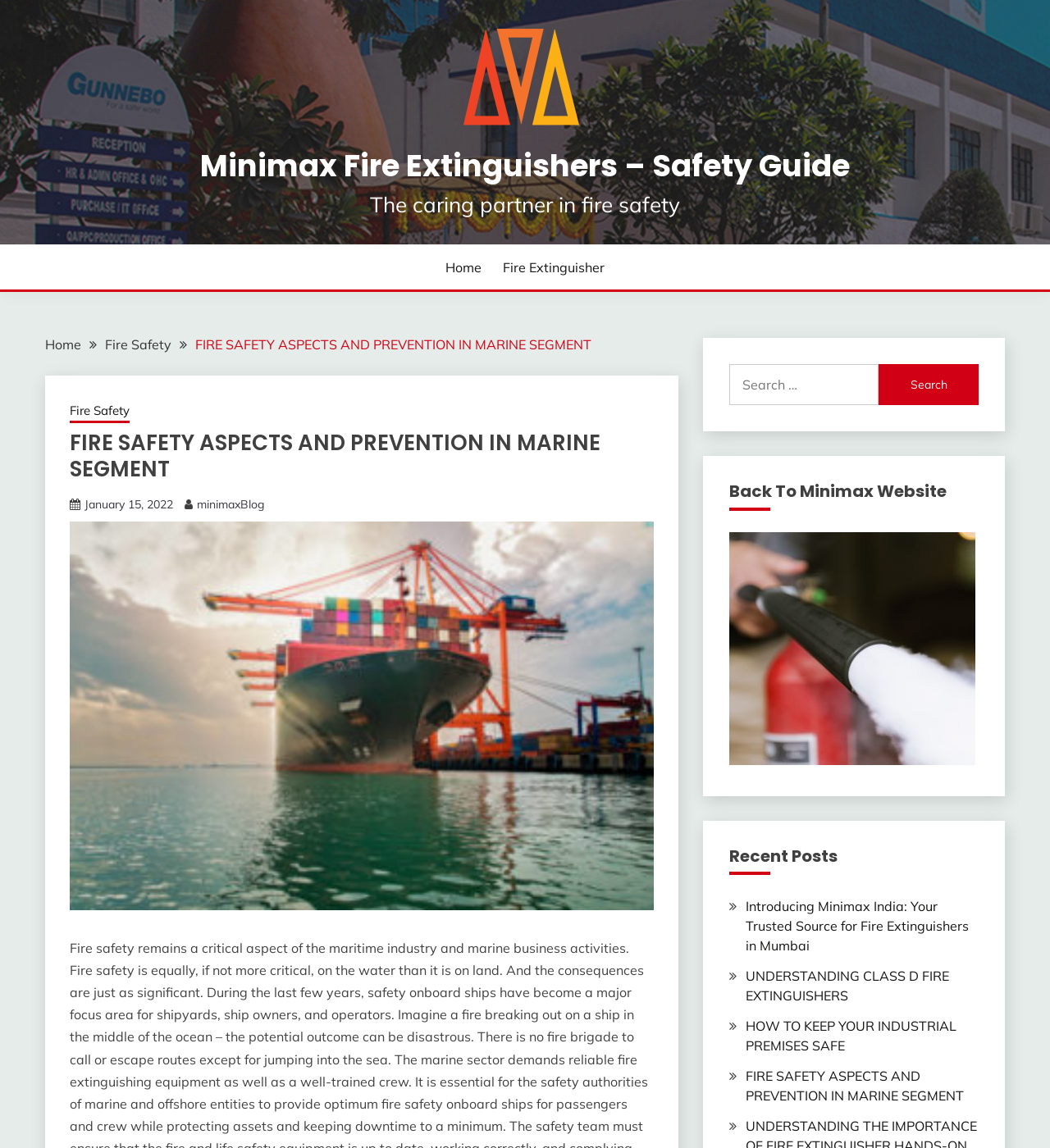Locate the bounding box coordinates of the area where you should click to accomplish the instruction: "visit minimax blog".

[0.188, 0.433, 0.252, 0.446]